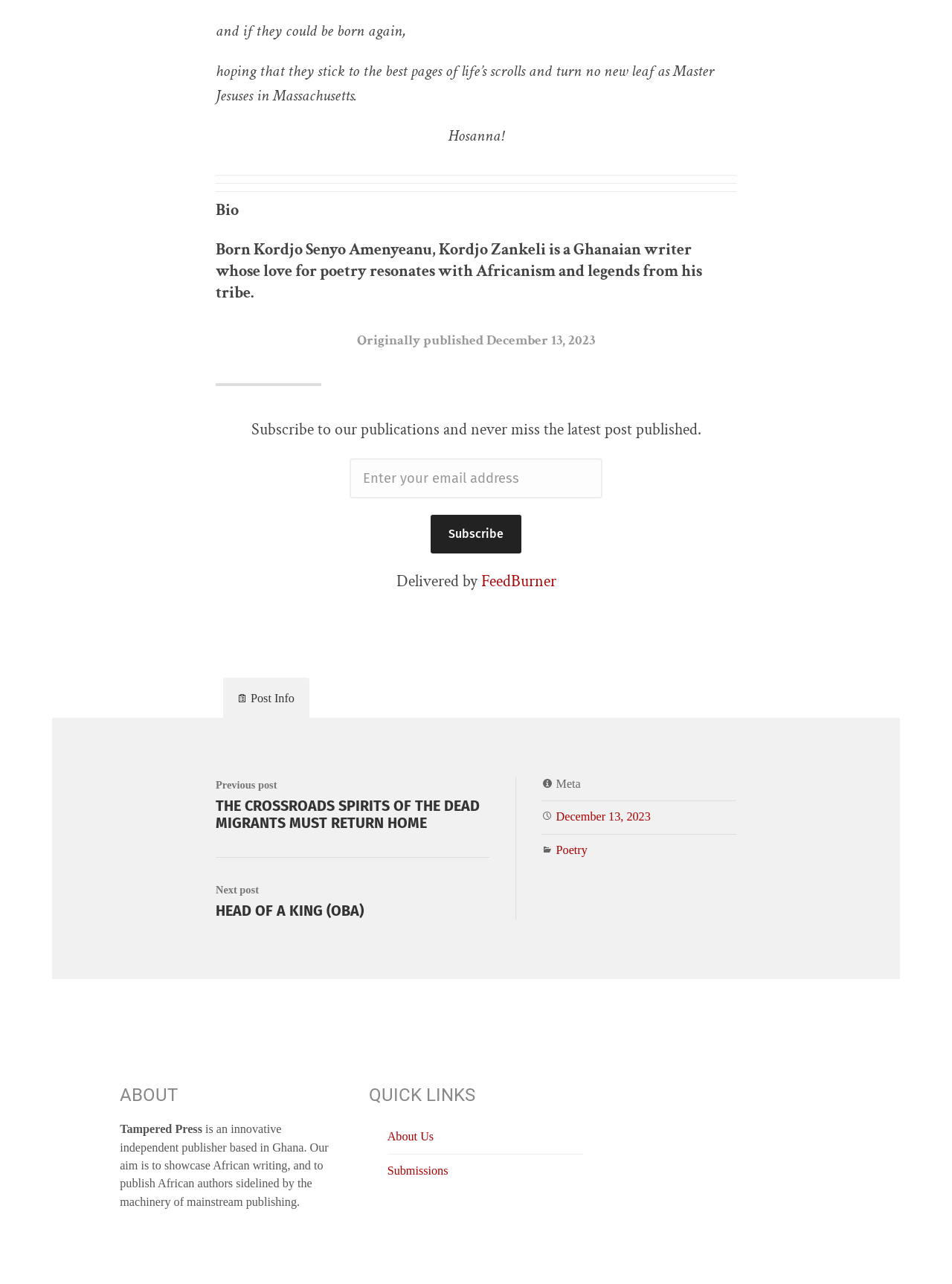Provide a short answer to the following question with just one word or phrase: What is the author's name?

Kordjo Zankeli